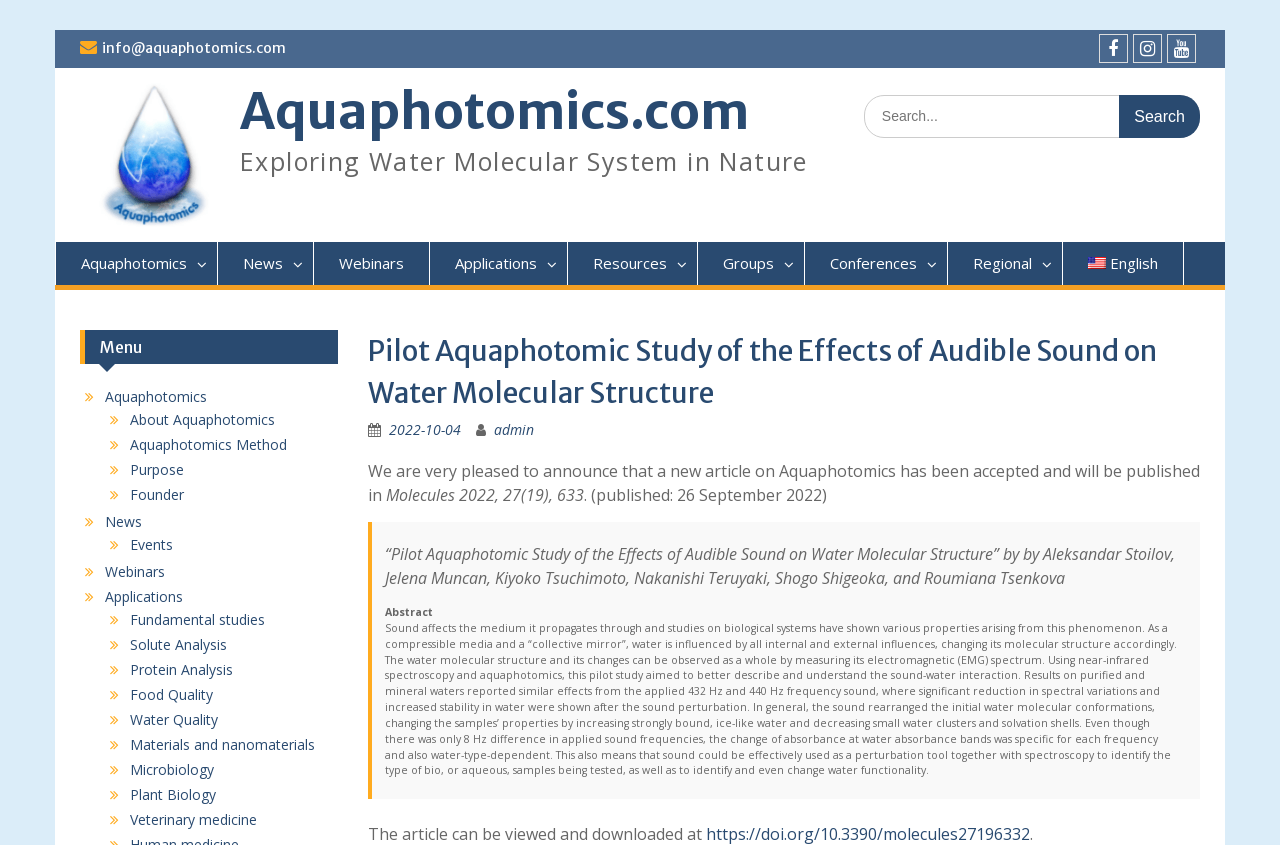Given the following UI element description: "parent_node: Search for: value="Search"", find the bounding box coordinates in the webpage screenshot.

[0.874, 0.112, 0.938, 0.163]